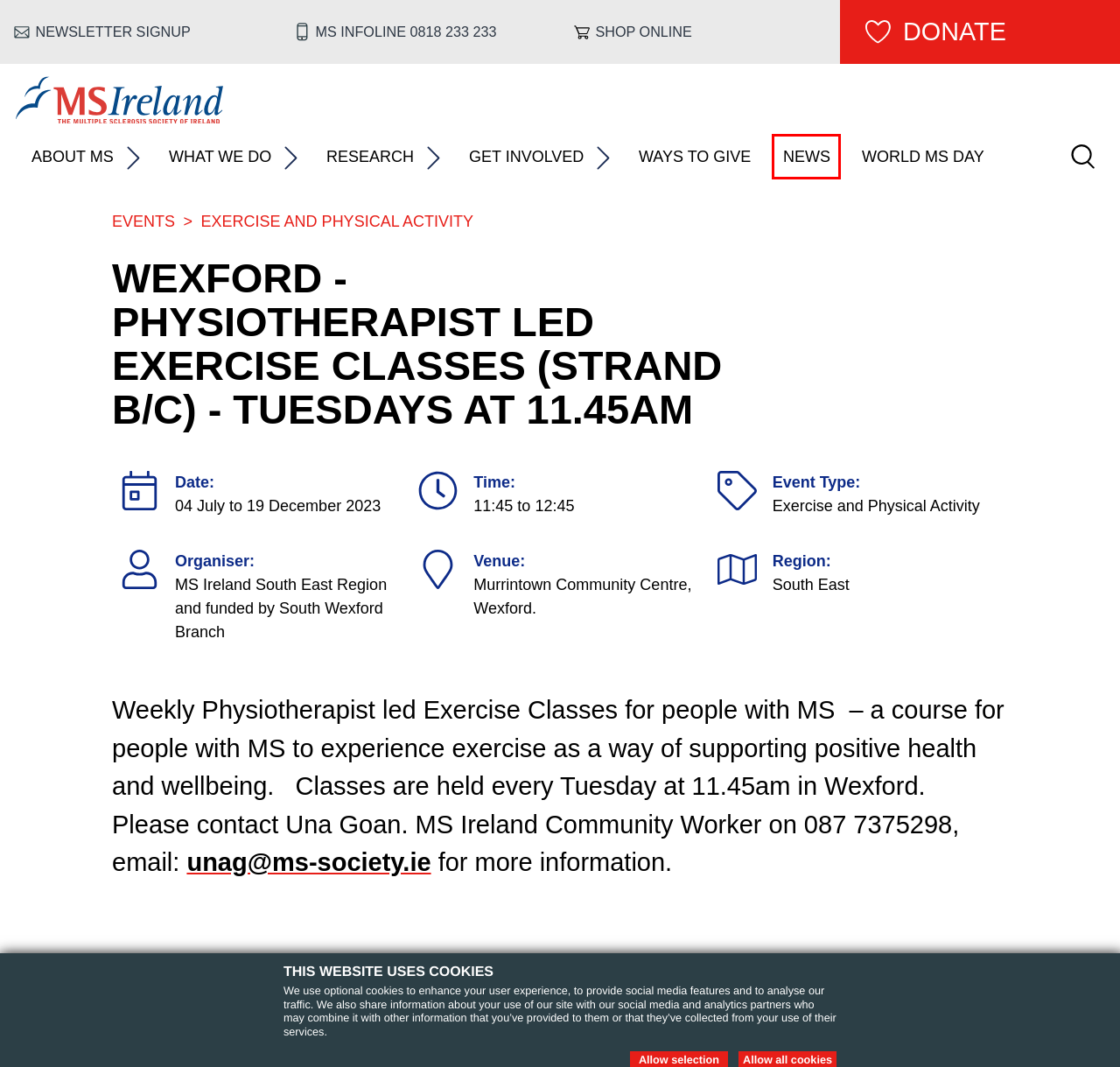Using the screenshot of a webpage with a red bounding box, pick the webpage description that most accurately represents the new webpage after the element inside the red box is clicked. Here are the candidates:
A. News | MS Ireland
B. Corporate Publications | MS Ireland
C. Branches | MS Ireland
D. MS Information Line | MS Ireland
E. Self Management | MS Ireland
F. Homepage | MS Ireland
G. MS Info | MS Ireland
H. World MS Day 2024 | MS Ireland

A